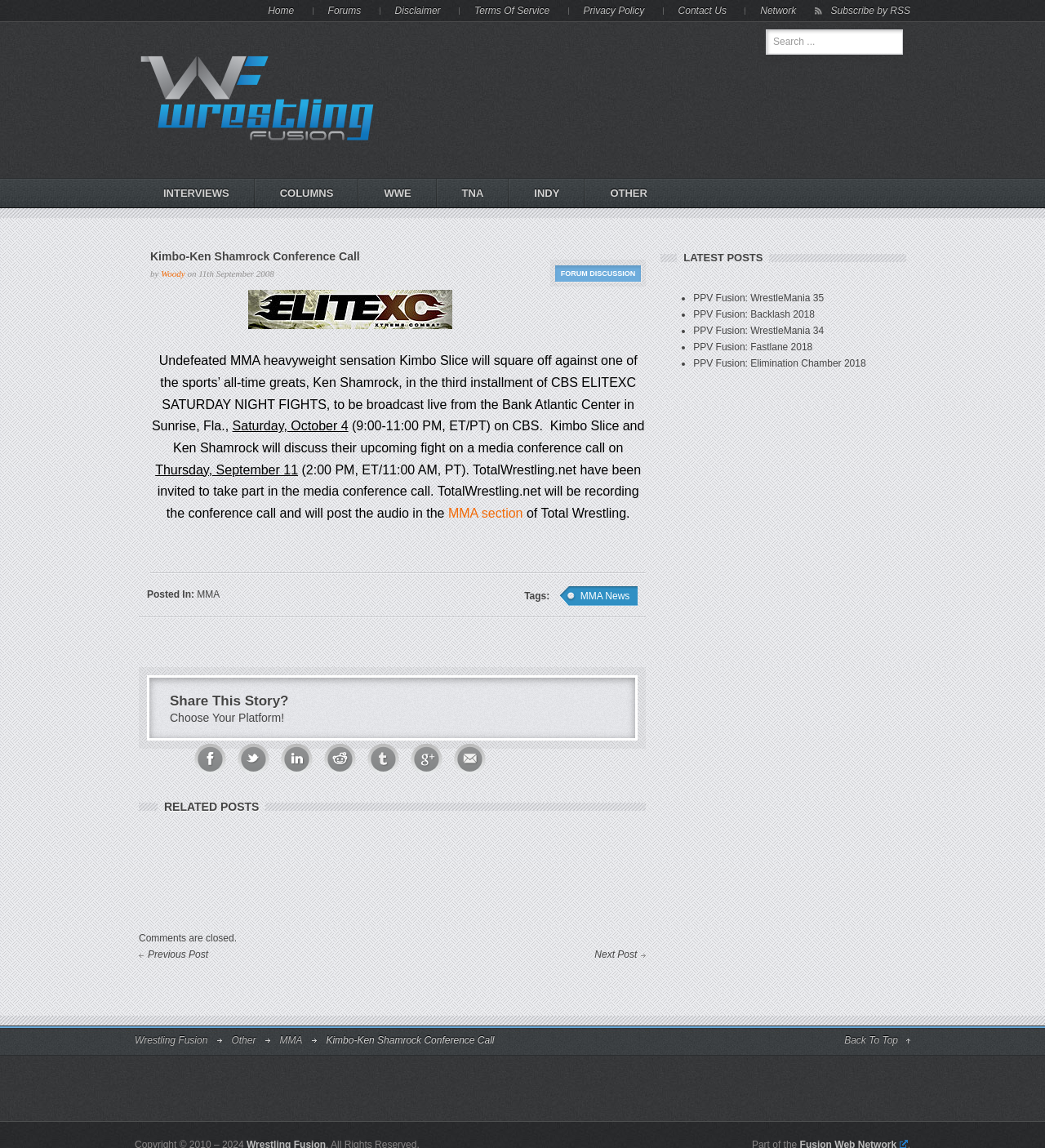Determine the bounding box coordinates of the section to be clicked to follow the instruction: "View Ulf's profile". The coordinates should be given as four float numbers between 0 and 1, formatted as [left, top, right, bottom].

None